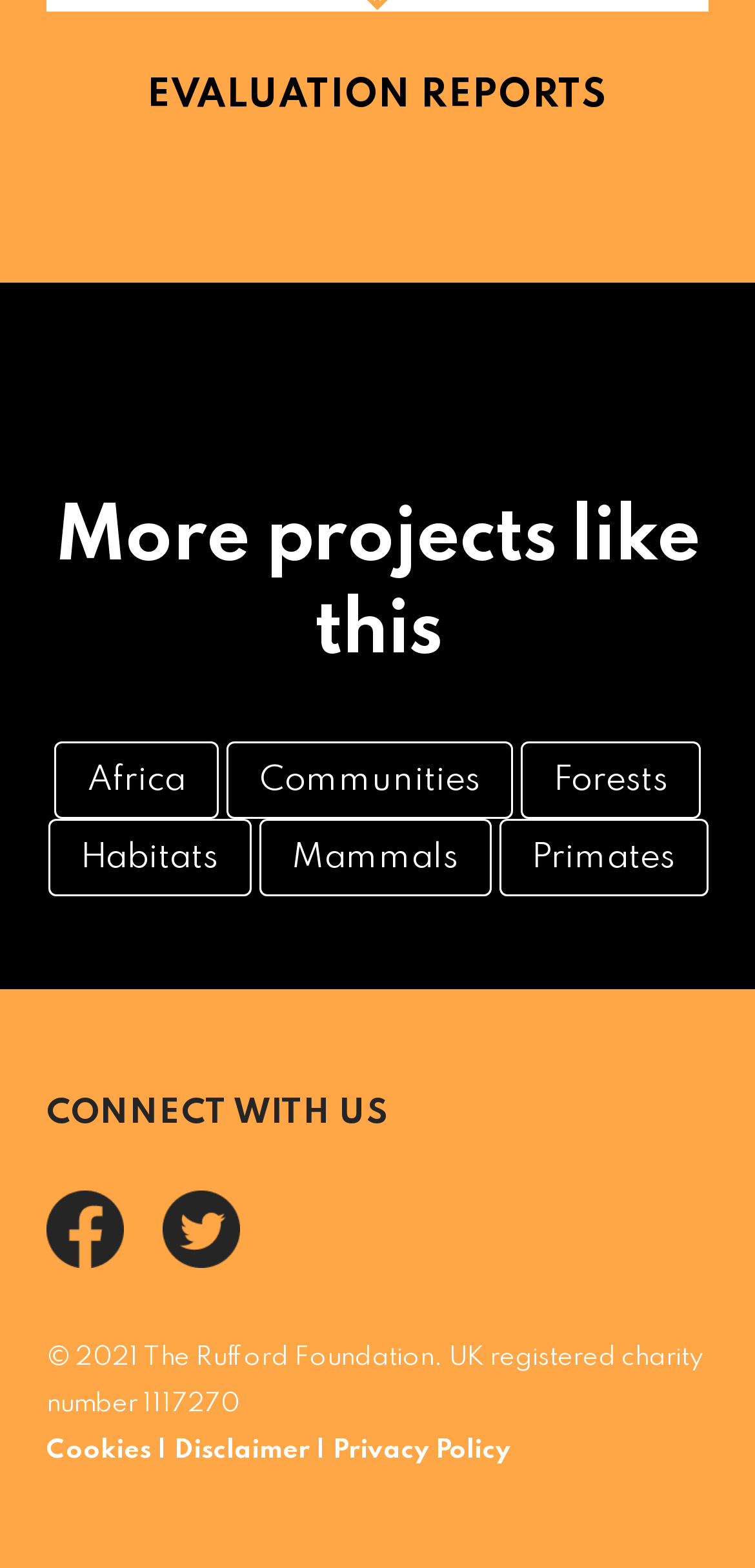How many categories are listed under 'More projects like this'?
From the screenshot, provide a brief answer in one word or phrase.

6